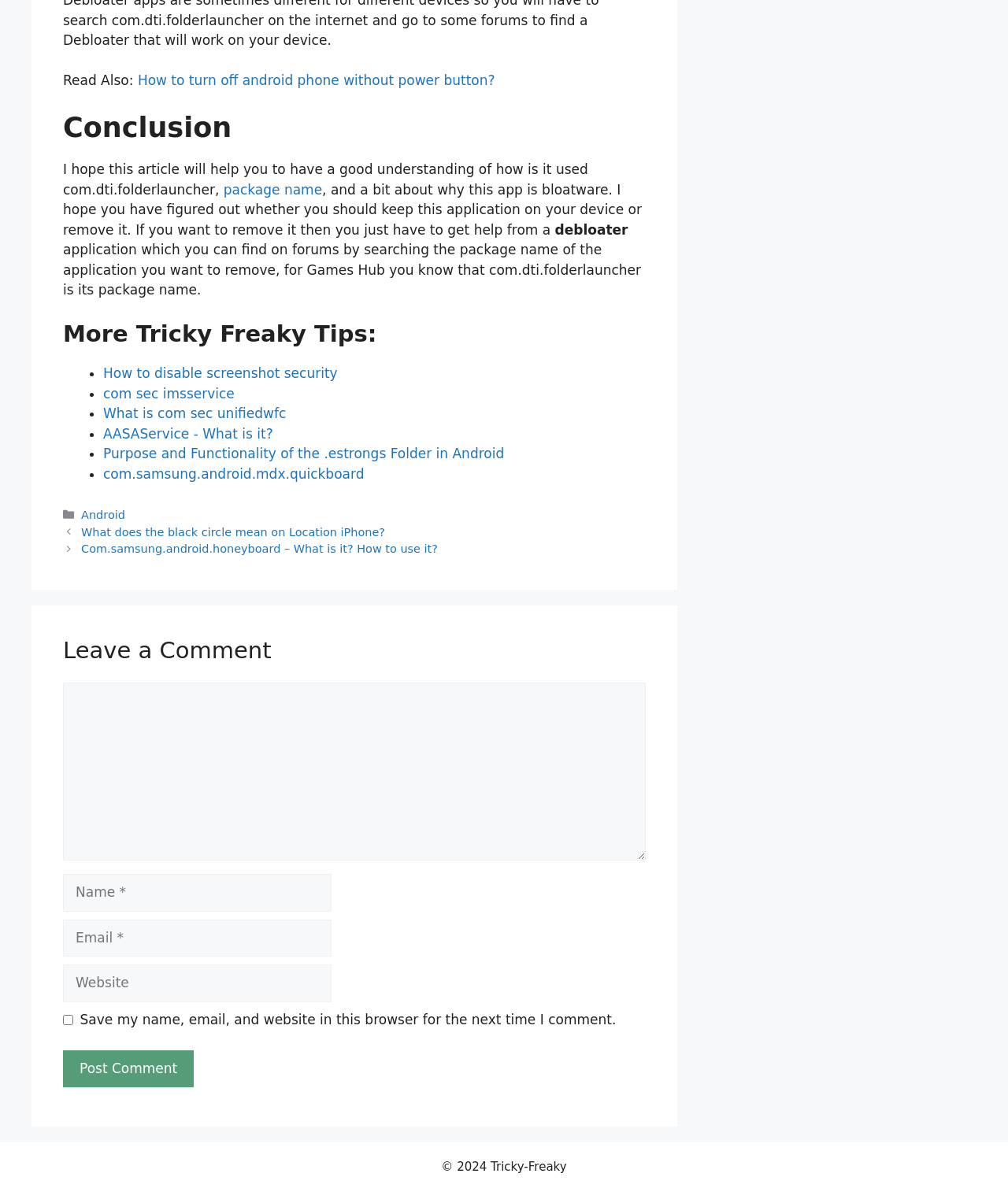Given the description parent_node: Comment name="email" placeholder="Email *", predict the bounding box coordinates of the UI element. Ensure the coordinates are in the format (top-left x, top-left y, bottom-right x, bottom-right y) and all values are between 0 and 1.

[0.062, 0.771, 0.329, 0.803]